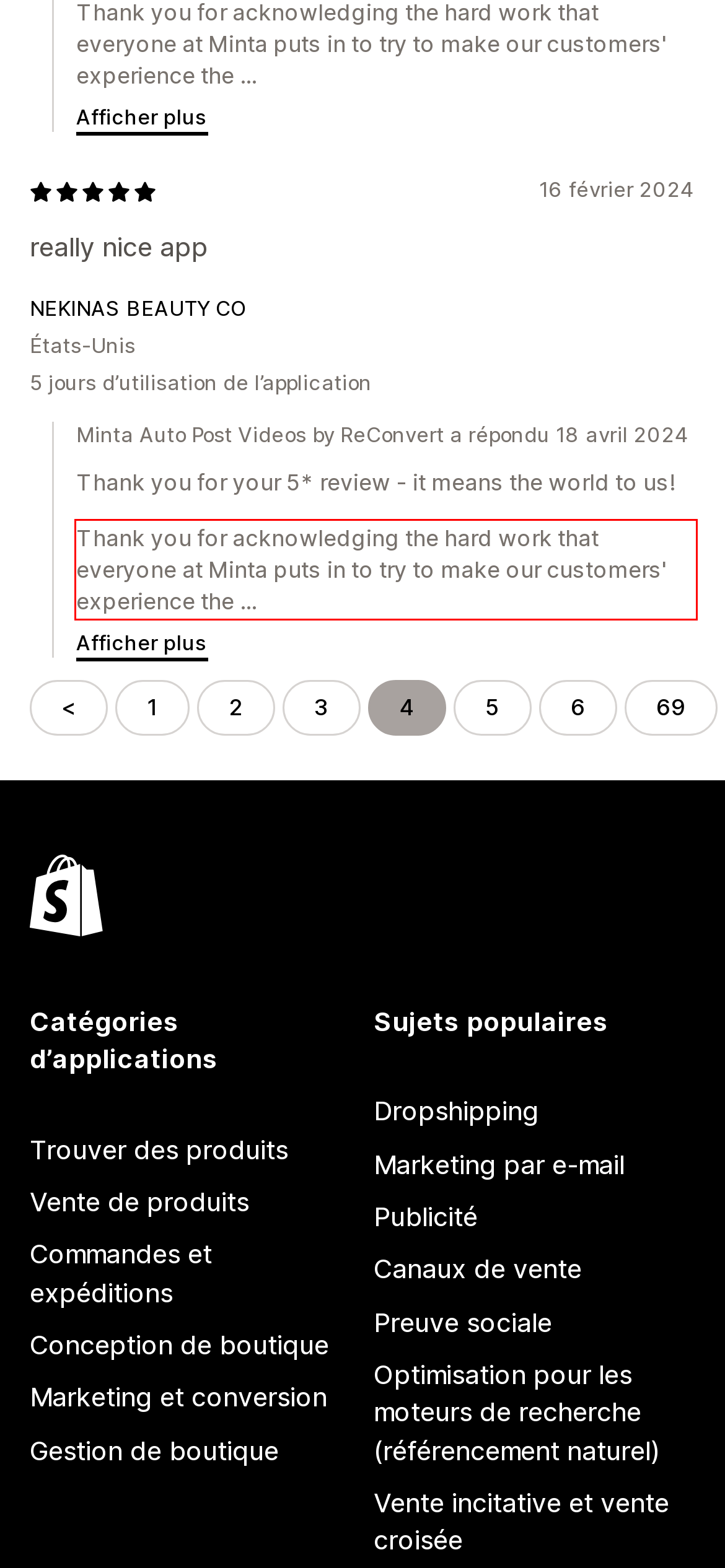Observe the screenshot of the webpage, locate the red bounding box, and extract the text content within it.

Thank you for acknowledging the hard work that everyone at Minta puts in to try to make our customers' experience the ...